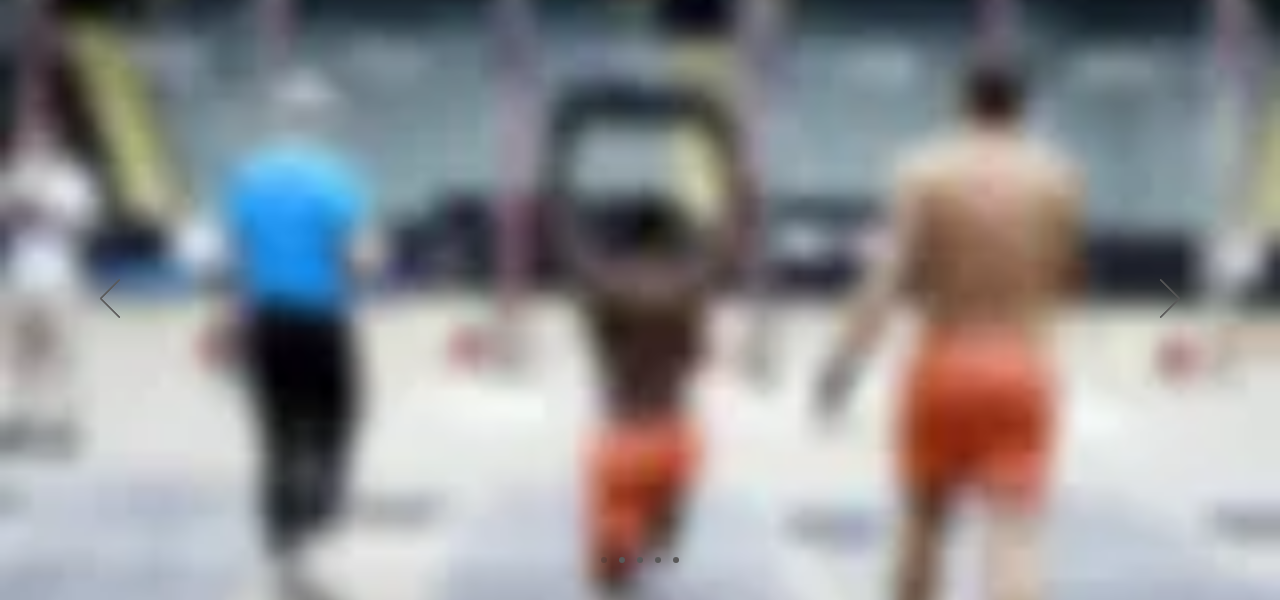Present an elaborate depiction of the scene captured in the image.

In this dynamic image, we observe three individuals participating in a high-energy sporting event, likely in a competitive fitness or CrossFit setting. The focus is on the central figure, a young athlete wearing bright orange shorts, who is executing an exercise with determination. They are seen mid-action, possibly engaged in a session involving rings or a similar apparatus. 

To their right, a coach or official wearing a blue shirt provides oversight, emphasizing the intensity of the event. The two figures appear to be closely aligned in purpose, with another athlete partially visible to the left. The background hints at a well-equipped arena, typical of fitness competitions, complete with various training equipment scattered across the floor.

Overall, the scene captures a moment of focused effort and camaraderie in a rigorous athletic environment, showcasing the spirit of competition and the challenges athletes embrace.